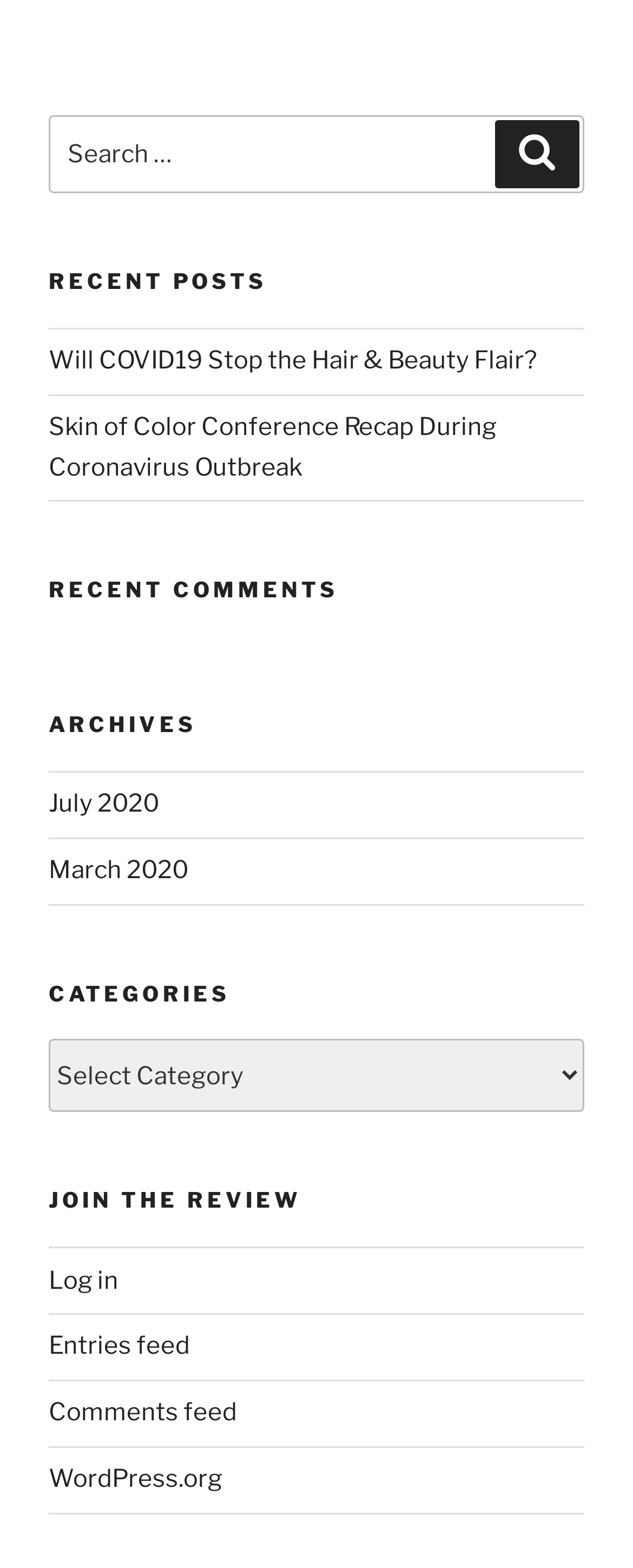Can you identify the bounding box coordinates of the clickable region needed to carry out this instruction: 'Select a category'? The coordinates should be four float numbers within the range of 0 to 1, stated as [left, top, right, bottom].

[0.077, 0.663, 0.923, 0.709]